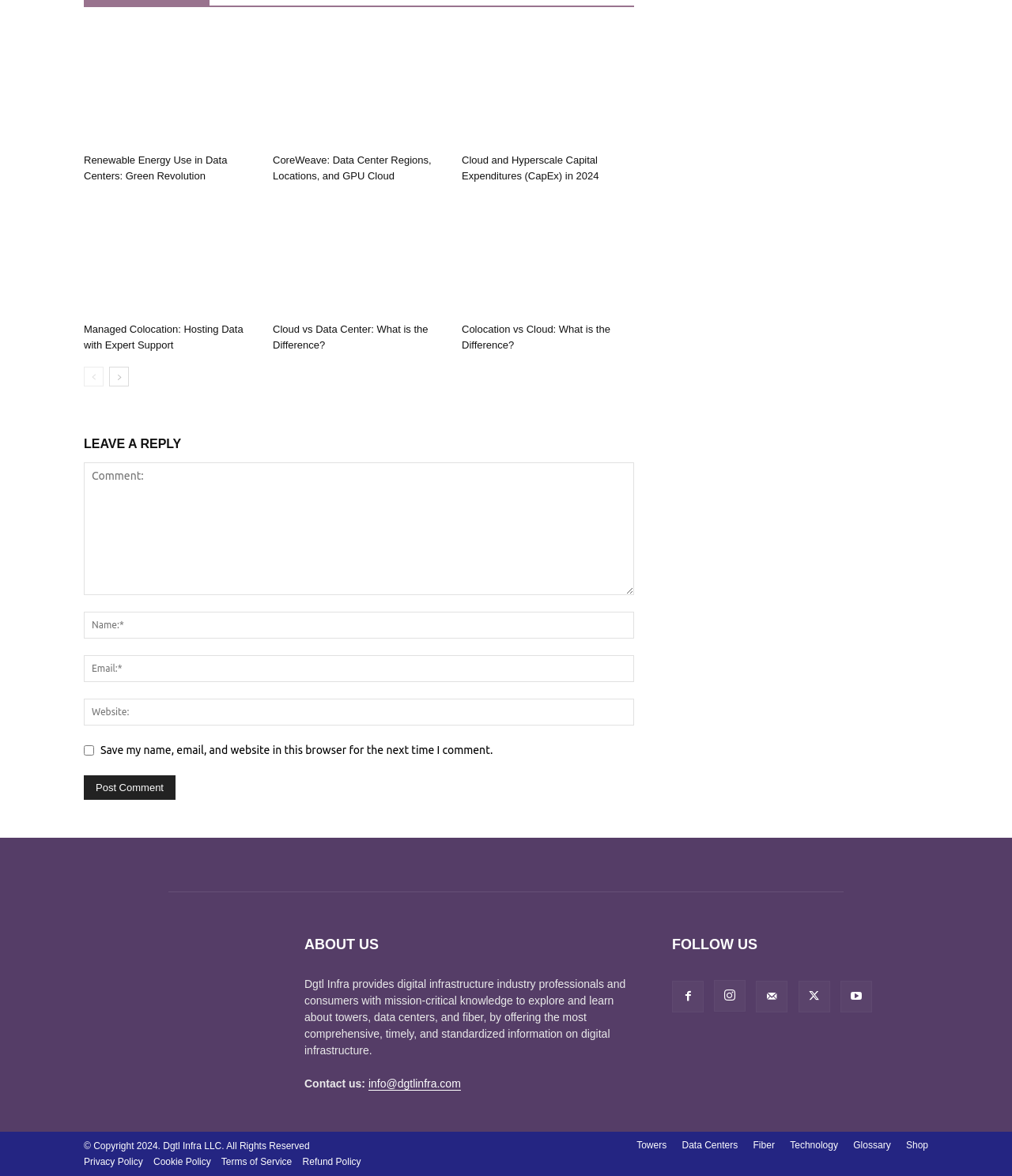What is the purpose of the 'Leave a Reply' section?
Please provide a single word or phrase as your answer based on the image.

To comment on the webpage